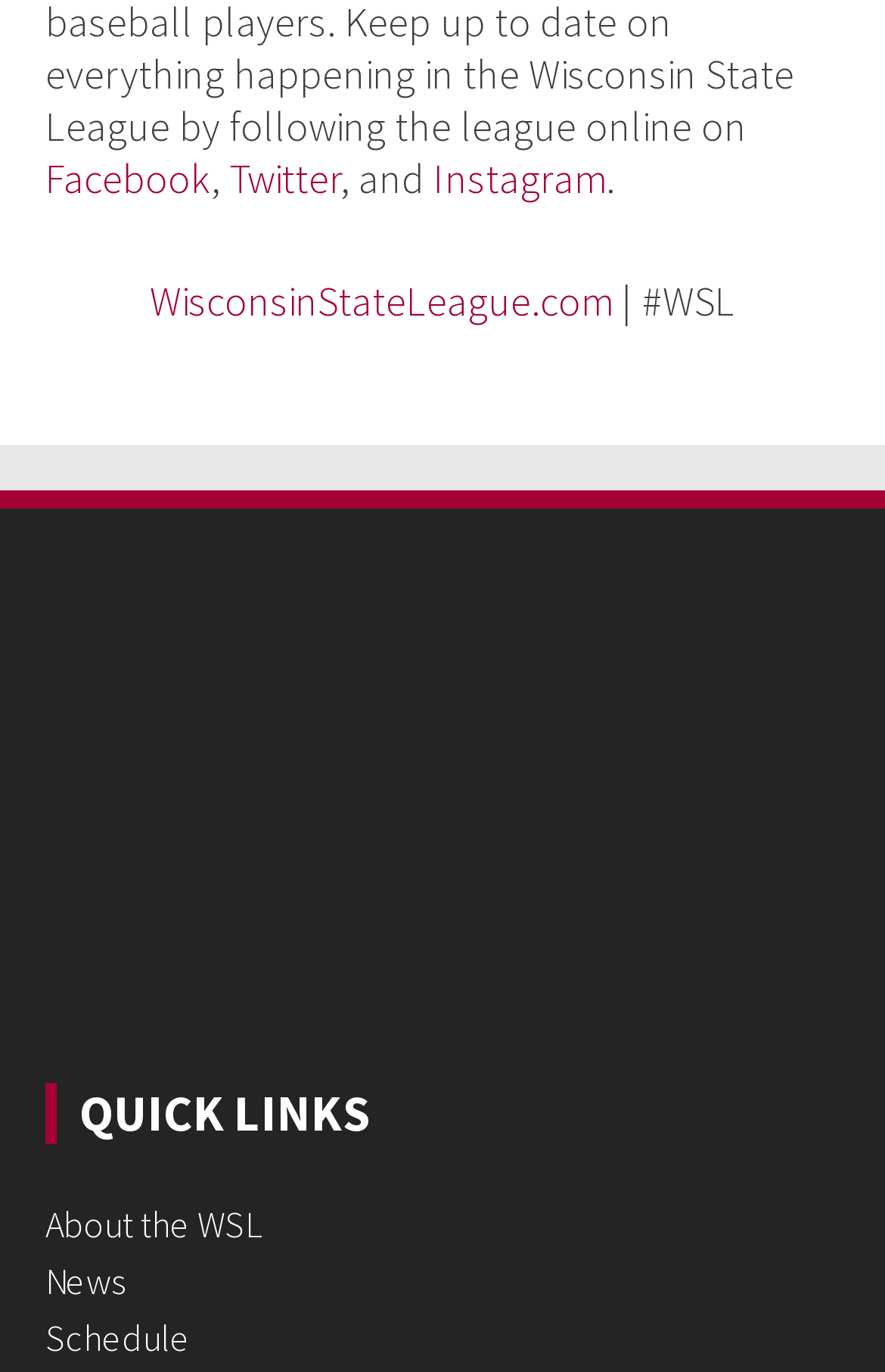What is the purpose of the link 'About the WSL'?
Please use the image to provide an in-depth answer to the question.

Based on the text 'About the WSL', I infer that the link is intended to provide information about the Wisconsin State League, such as its history, mission, or goals.